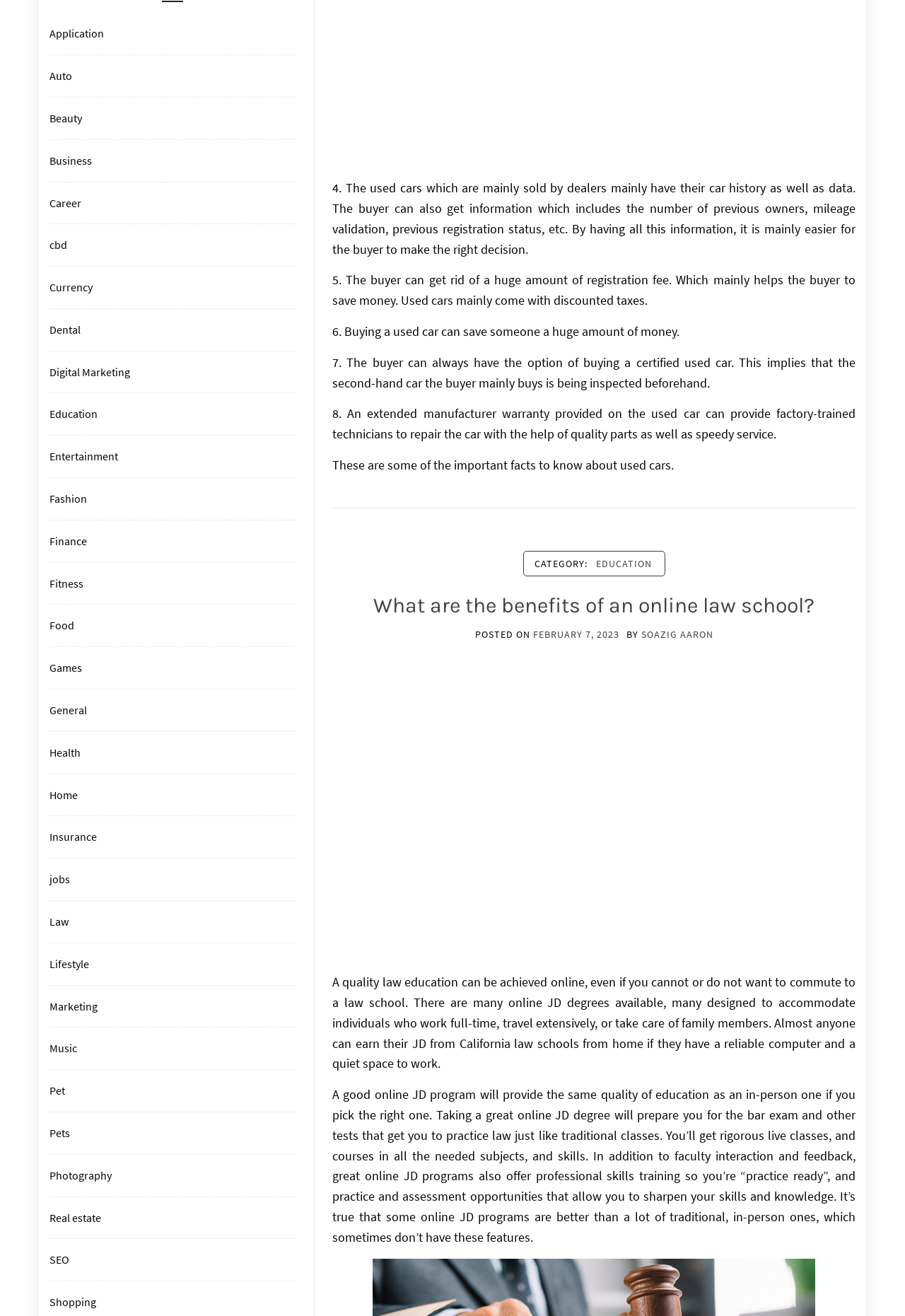Determine the bounding box coordinates of the clickable area required to perform the following instruction: "Check the post details on 'FEBRUARY 7, 2023'". The coordinates should be represented as four float numbers between 0 and 1: [left, top, right, bottom].

[0.589, 0.477, 0.684, 0.487]